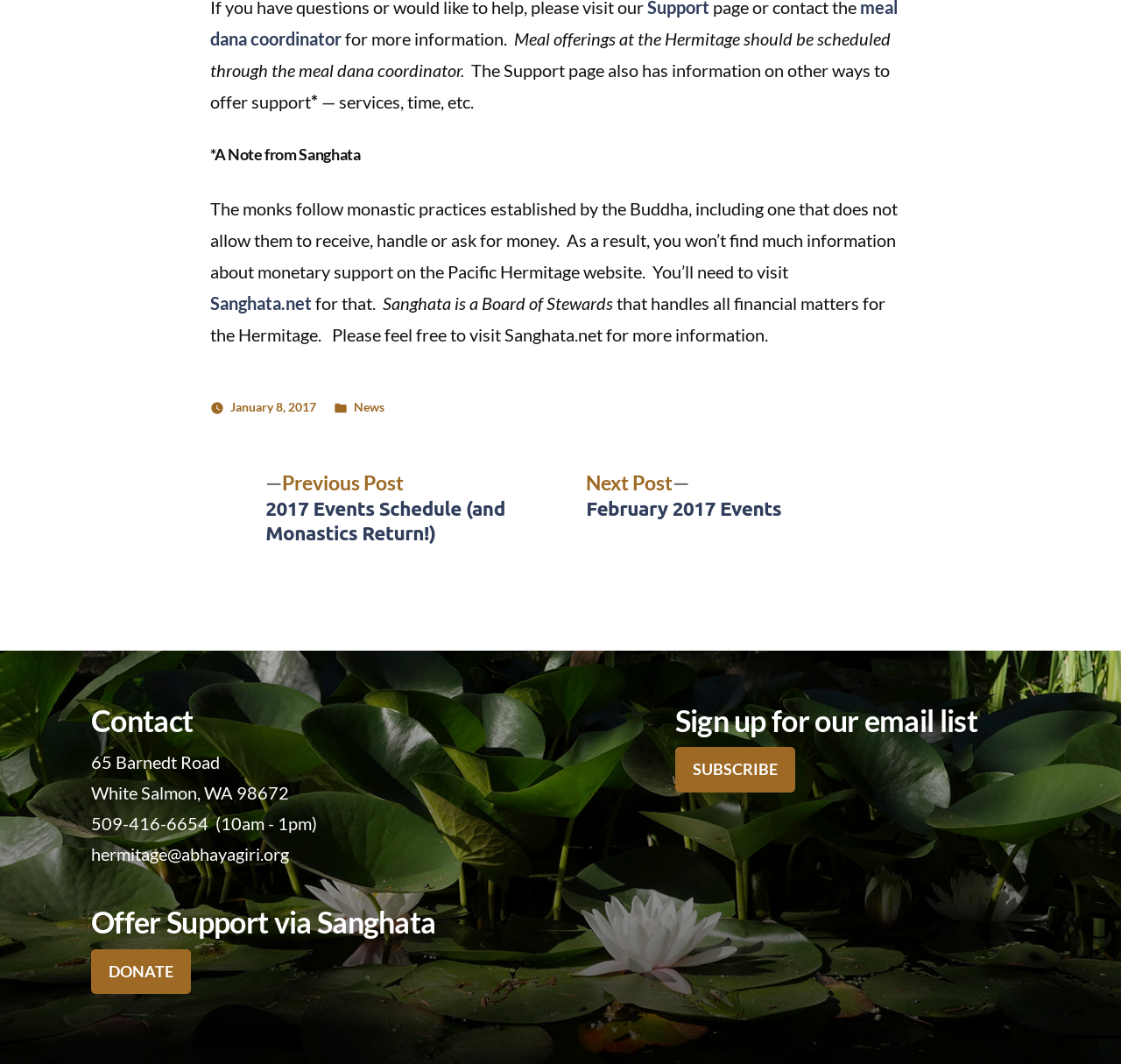What is the phone number of the Hermitage?
Answer the question with a single word or phrase by looking at the picture.

509-416-6654